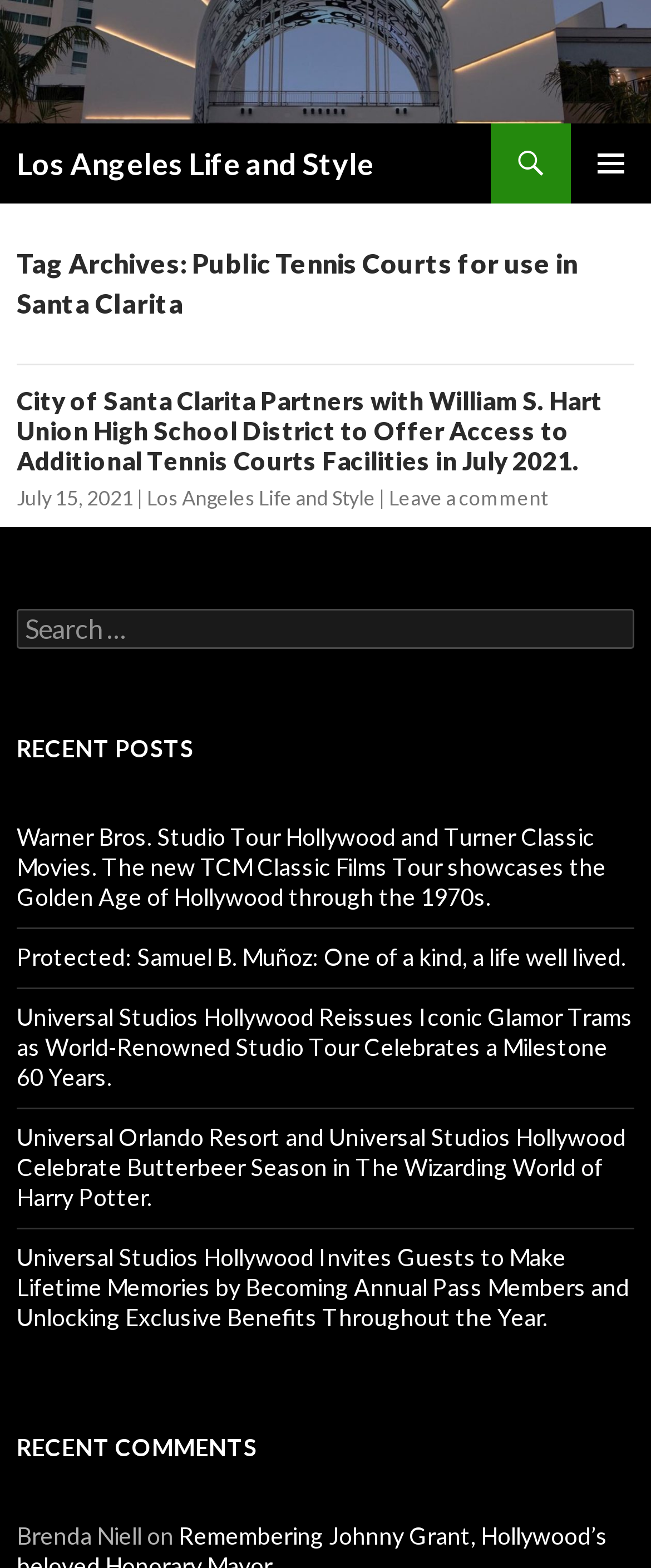Use a single word or phrase to answer this question: 
How many recent posts are listed?

5